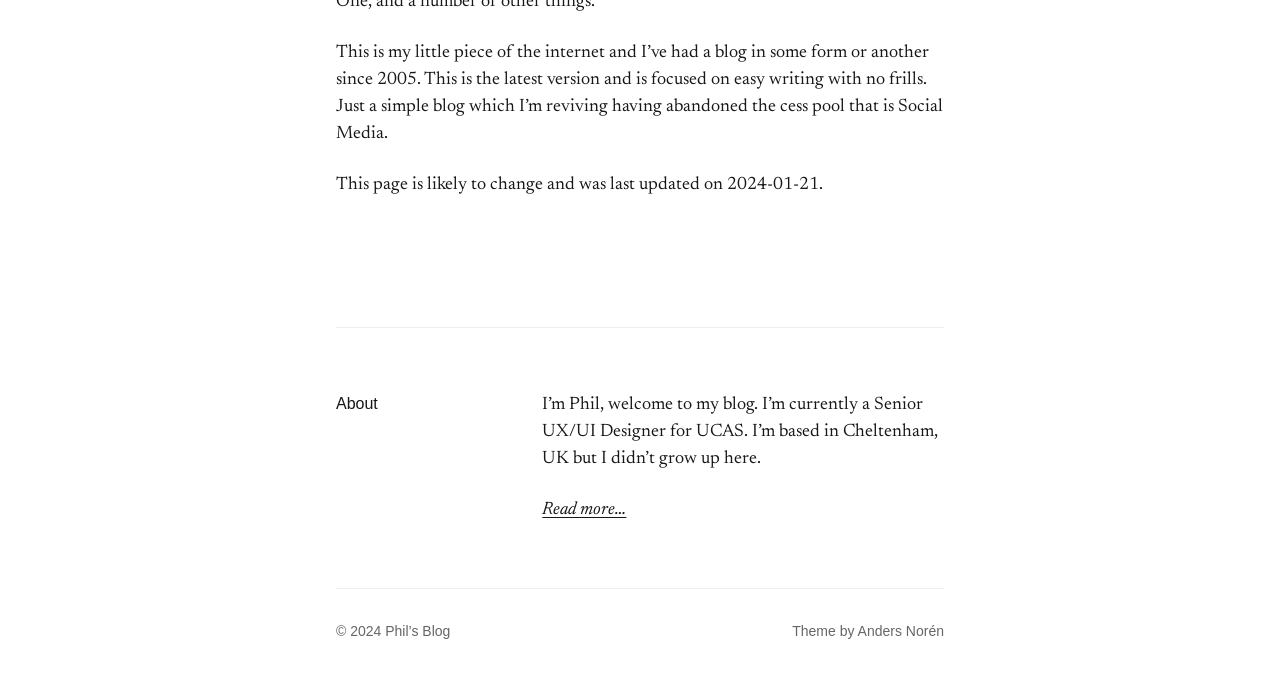Identify the bounding box coordinates for the UI element described by the following text: "Creating, Managing & Selling Products". Provide the coordinates as four float numbers between 0 and 1, in the format [left, top, right, bottom].

None